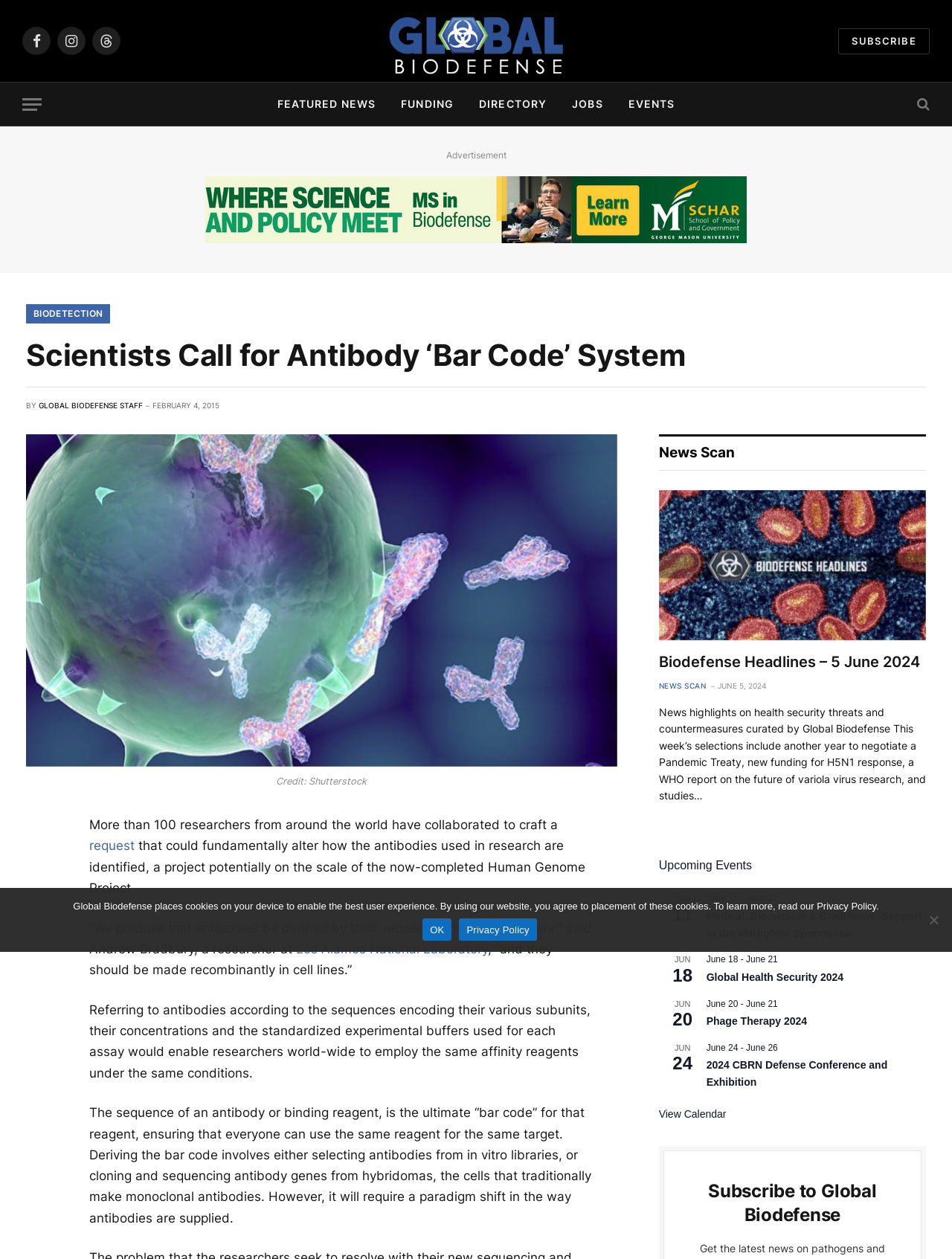Using the provided element description "Global Health Security 2024", determine the bounding box coordinates of the UI element.

[0.742, 0.771, 0.886, 0.781]